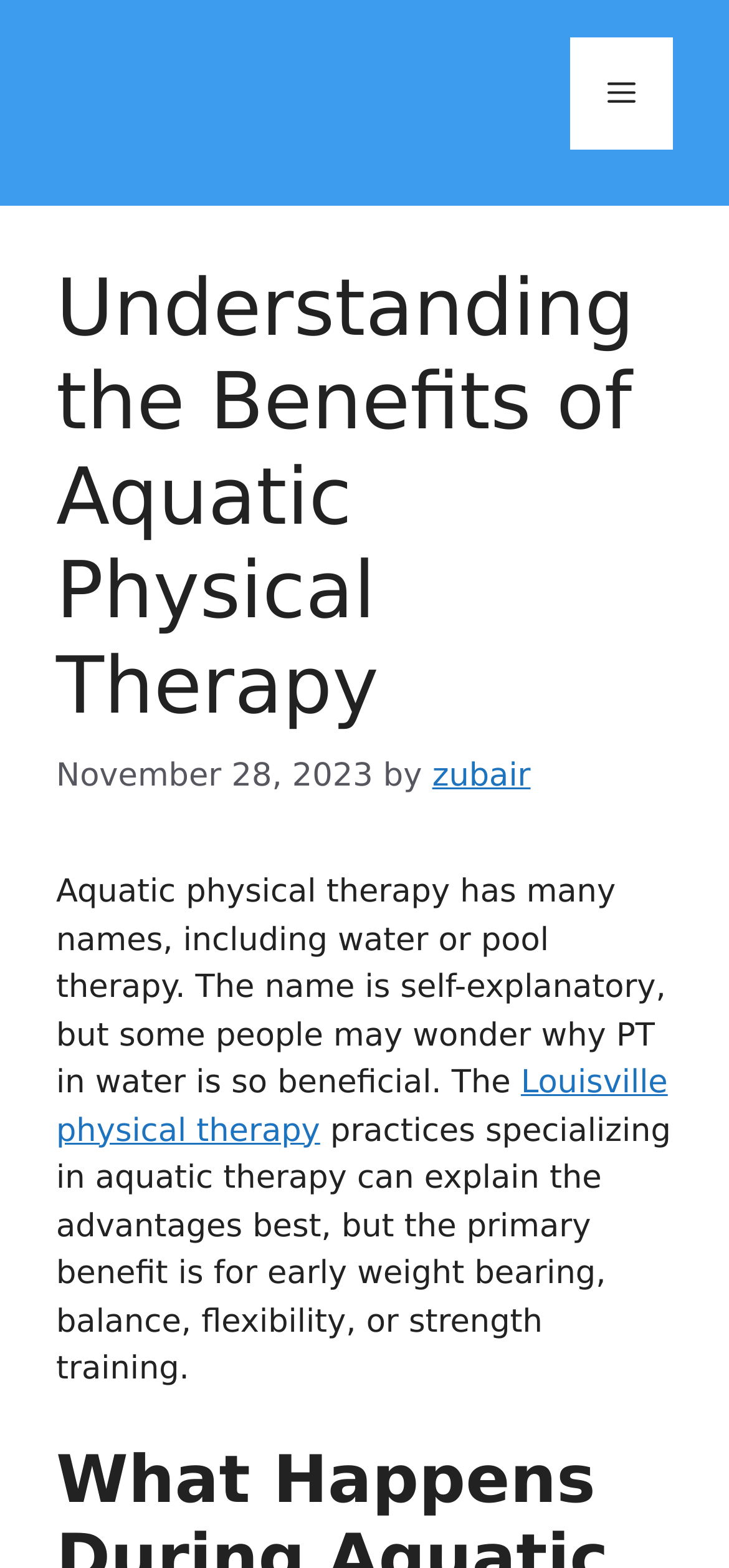Please answer the following question using a single word or phrase: 
Who is the author of the article?

zubair